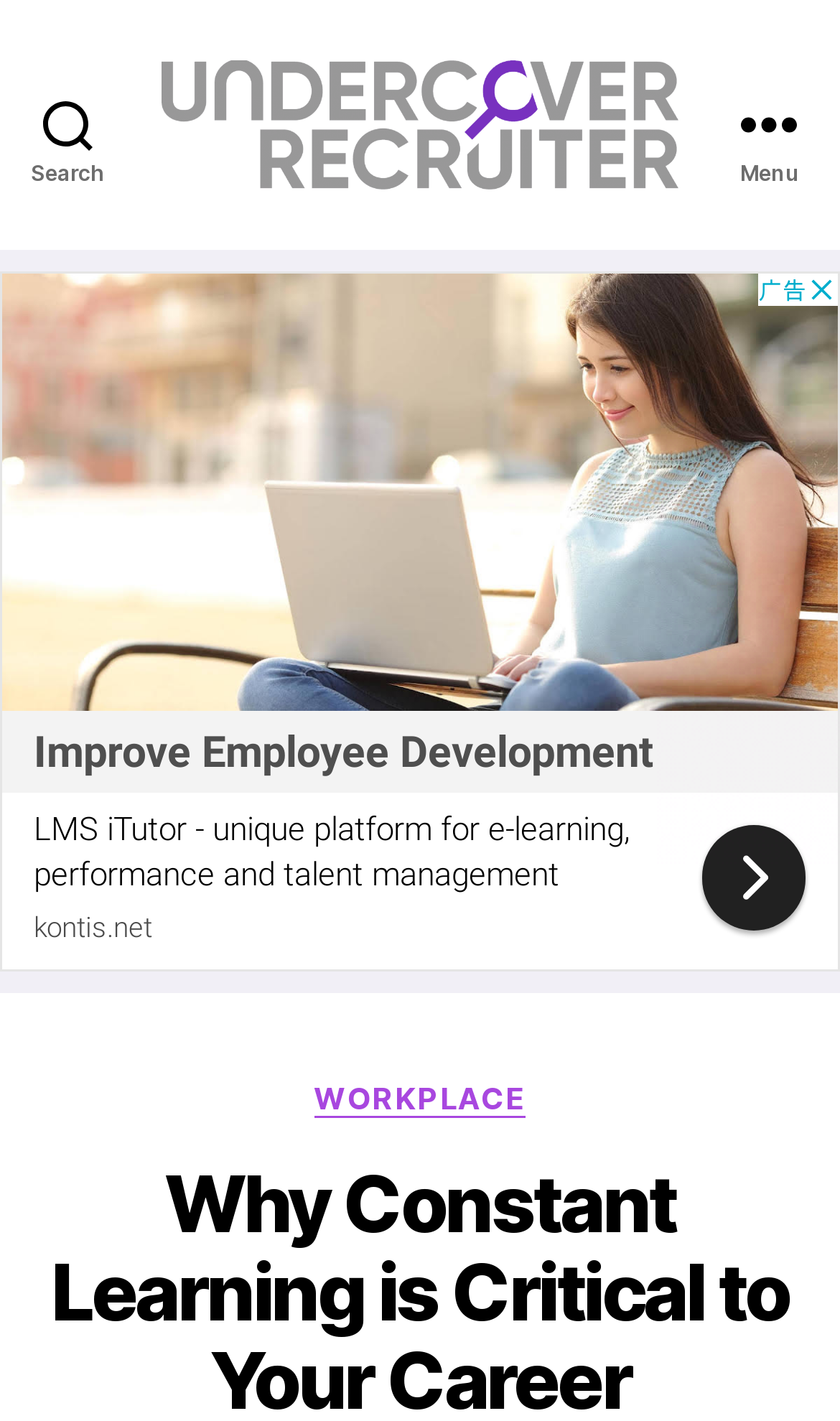Based on the element description, predict the bounding box coordinates (top-left x, top-left y, bottom-right x, bottom-right y) for the UI element in the screenshot: Workplace

[0.374, 0.759, 0.626, 0.787]